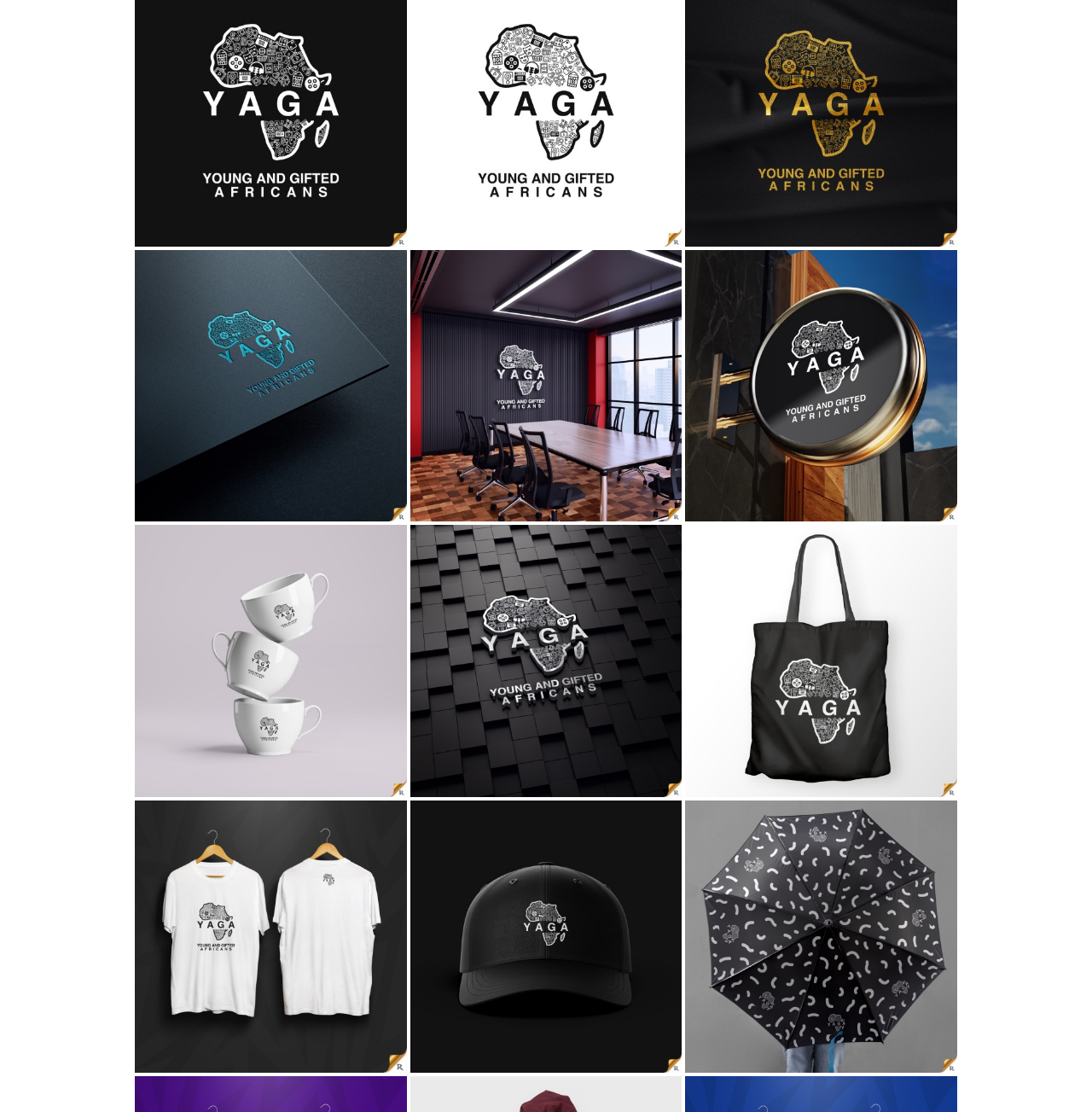Identify the bounding box coordinates of the area that should be clicked in order to complete the given instruction: "click YAGA-4". The bounding box coordinates should be four float numbers between 0 and 1, i.e., [left, top, right, bottom].

[0.123, 0.225, 0.372, 0.469]